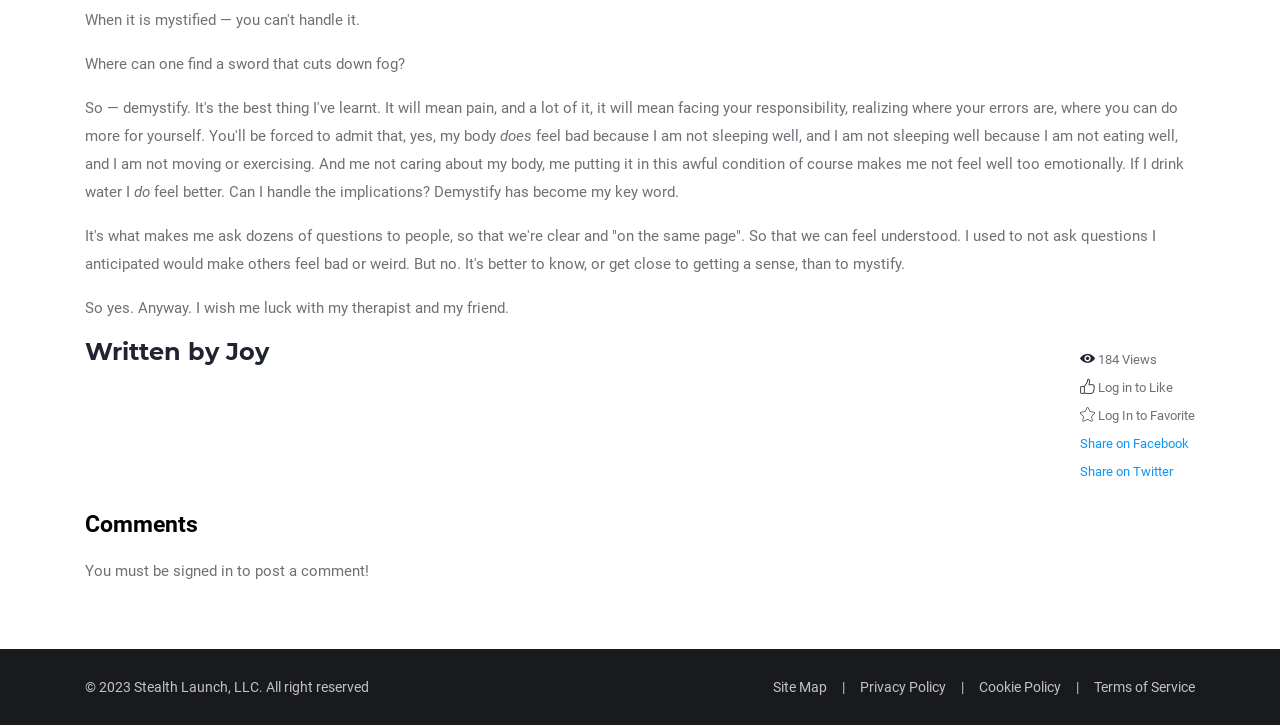Use one word or a short phrase to answer the question provided: 
What is the purpose of asking questions according to the author?

to feel understood